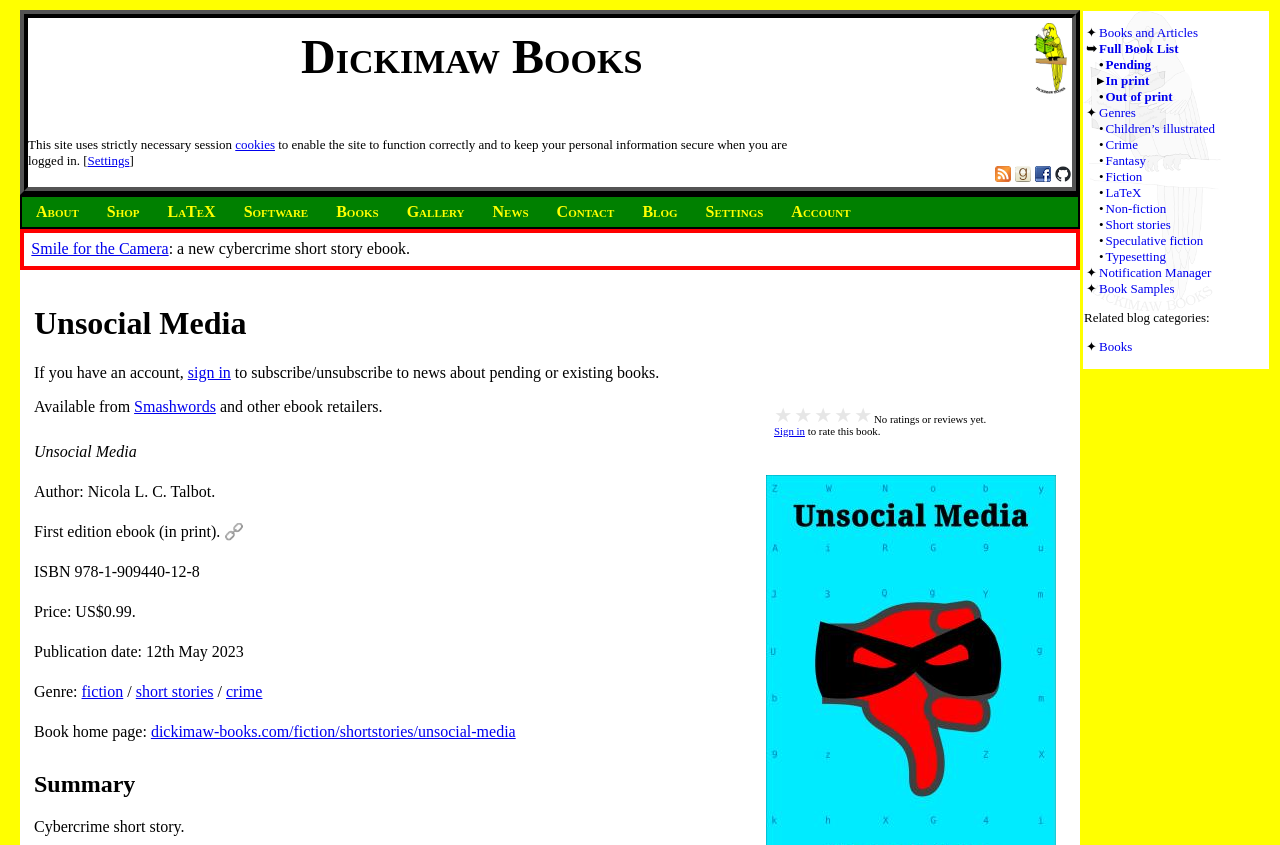Describe every aspect of the webpage in a detailed manner.

This webpage is about a cybercrime short story ebook titled "Unsocial Media". At the top, there is a logo and a navigation menu with links to various sections such as "About", "Shop", "LaTeX", "Software", "Books", "Gallery", "News", "Contact", "Blog", "Settings", and "Account". 

Below the navigation menu, there is a section that announces the new ebook, "Smile for the Camera", with a brief description. On the right side of this section, there are links to "Books and Articles", "Full Book List", and other book-related categories.

Further down, there is a section with a heading "Unsocial Media" and a brief introduction. Below this, there is a section that allows users to sign in or subscribe to news about pending or existing books. 

On the right side of the page, there is an iframe with a rating system, and below it, there is information about the ebook, including its availability, author, publication date, genre, and price. There are also links to purchase the ebook from various retailers.